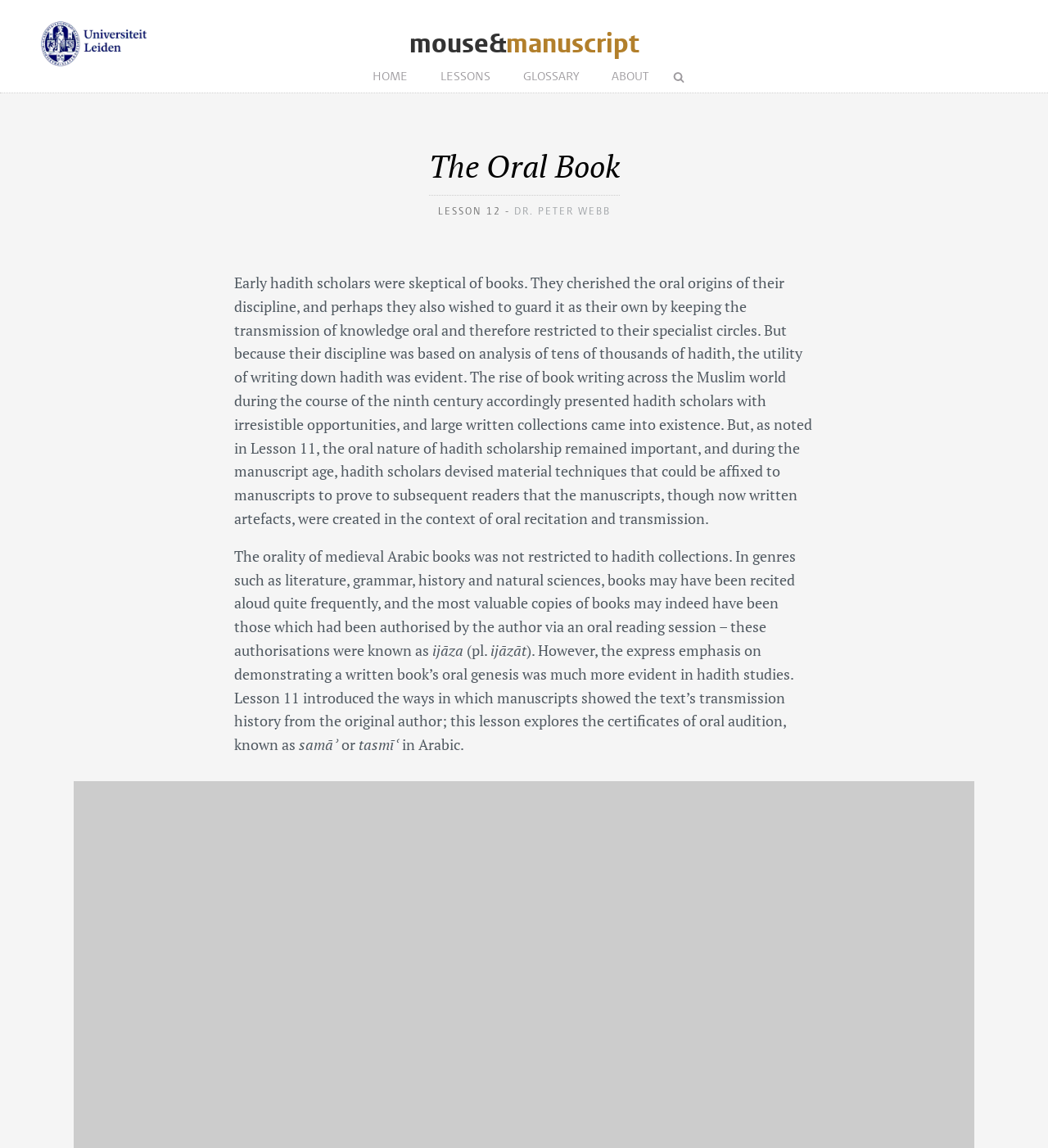Determine the bounding box coordinates in the format (top-left x, top-left y, bottom-right x, bottom-right y). Ensure all values are floating point numbers between 0 and 1. Identify the bounding box of the UI element described by: Home

[0.341, 0.05, 0.403, 0.084]